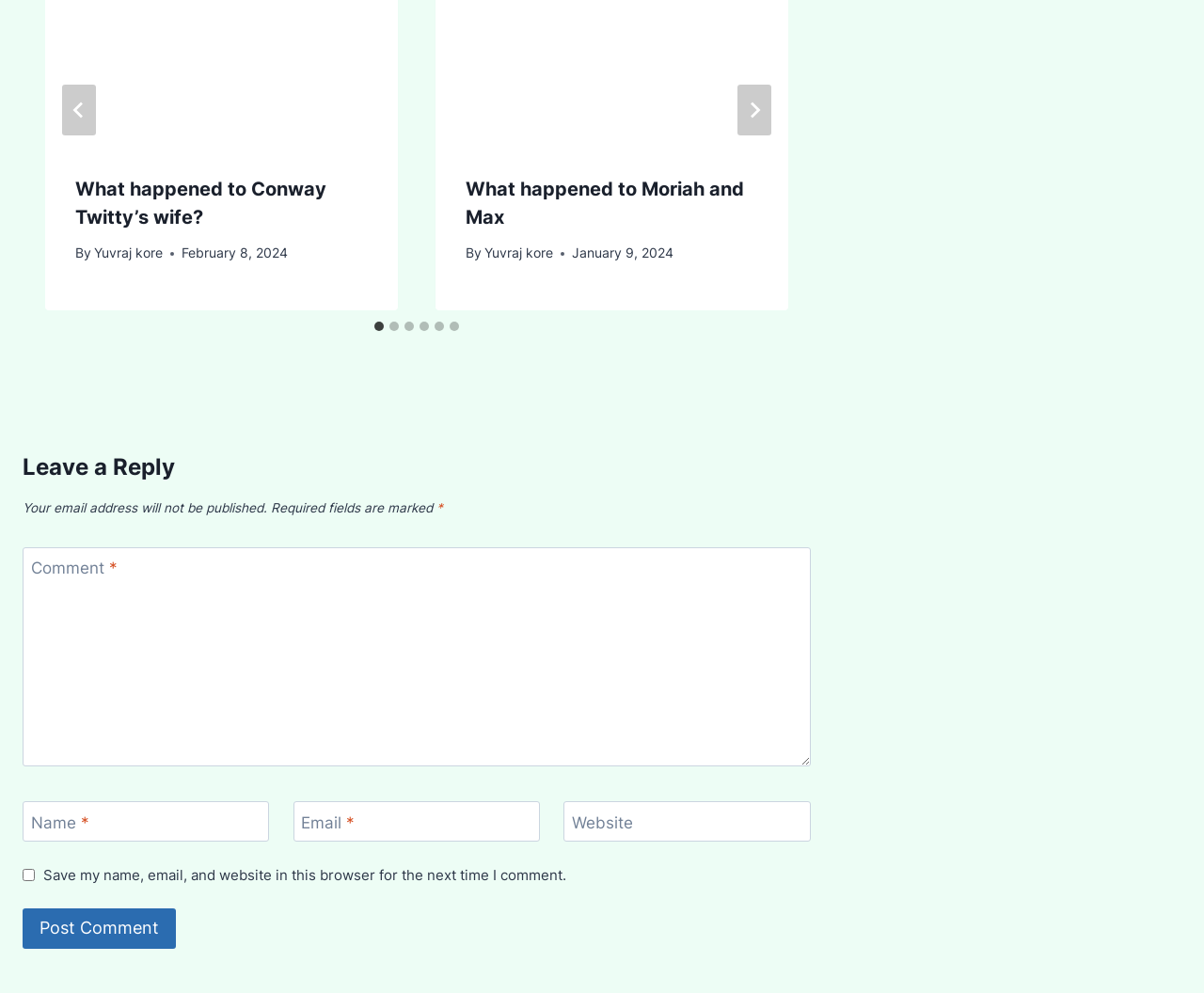Please answer the following question using a single word or phrase: 
What is the purpose of the 'Save my name, email, and website' checkbox?

To save for next time